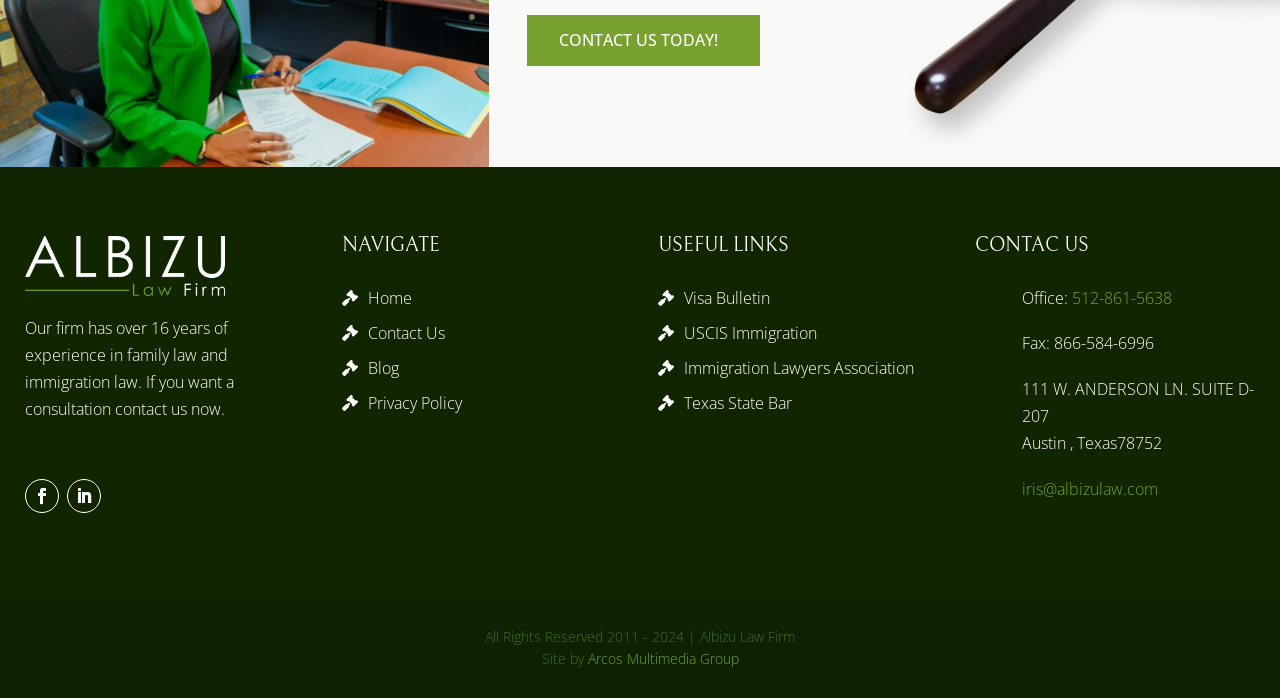What is the phone number of the office?
From the image, respond using a single word or phrase.

512-861-5638